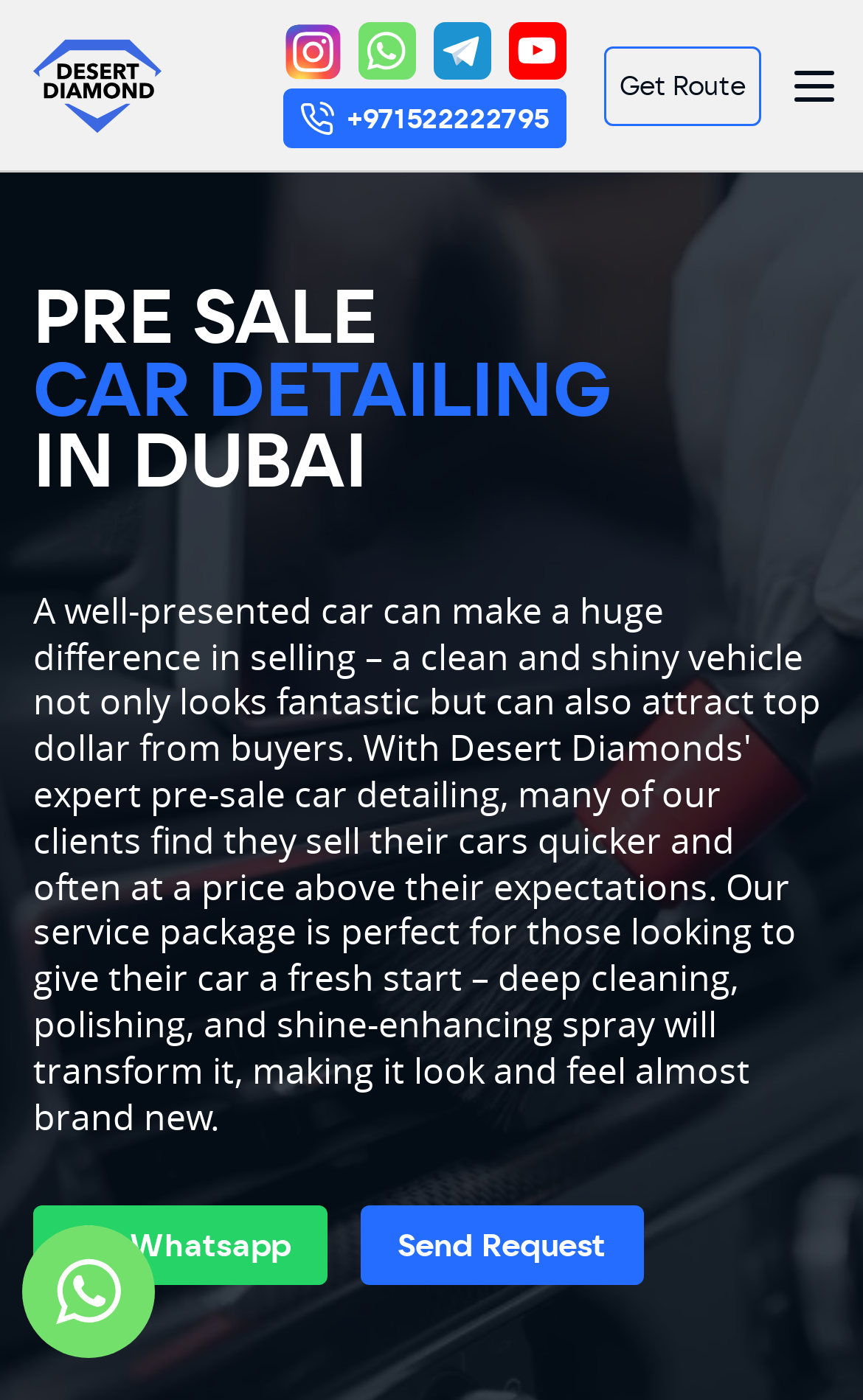Locate the bounding box coordinates of the element that needs to be clicked to carry out the instruction: "Send a request on Whatsapp". The coordinates should be given as four float numbers ranging from 0 to 1, i.e., [left, top, right, bottom].

[0.417, 0.862, 0.746, 0.919]